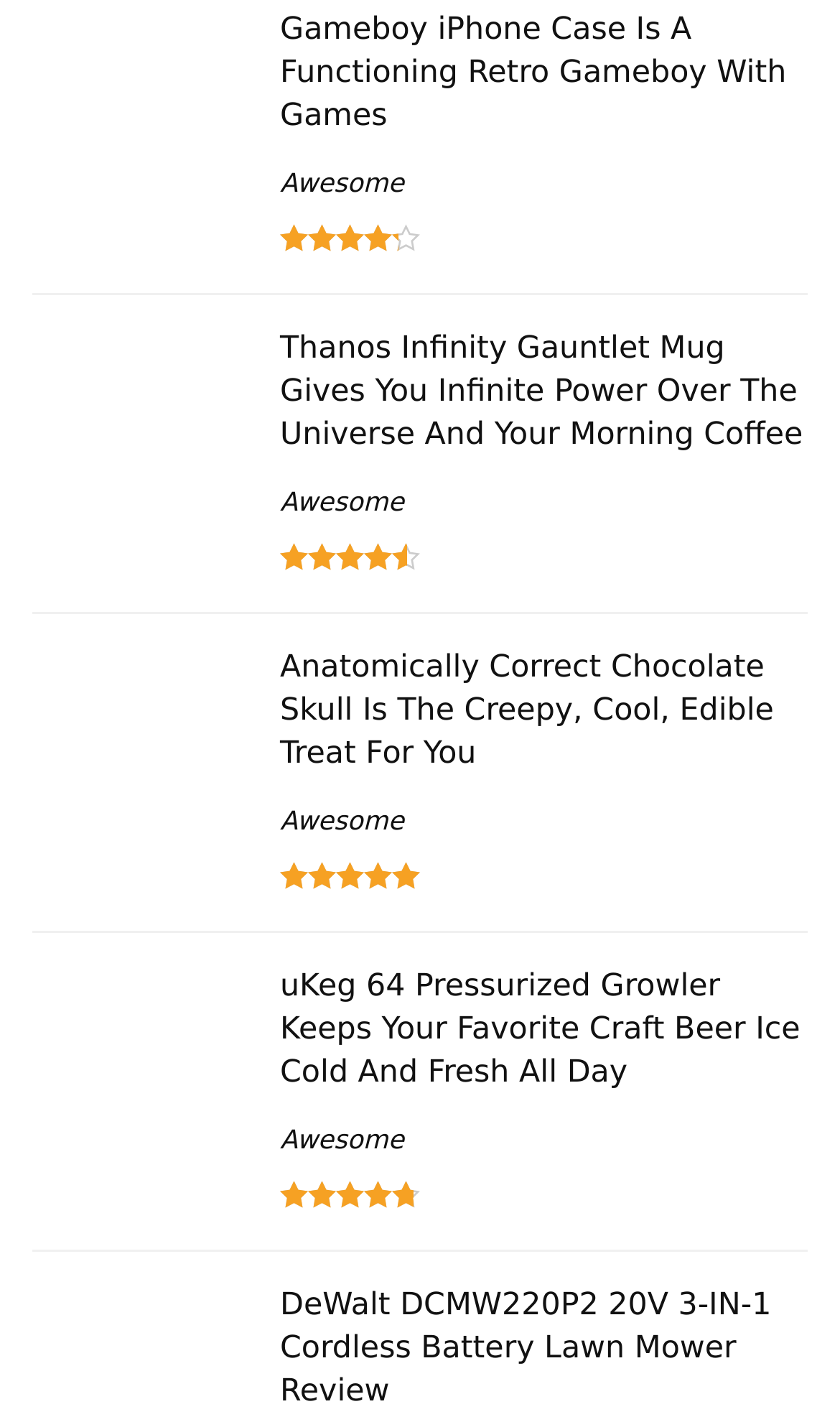Please indicate the bounding box coordinates for the clickable area to complete the following task: "go to Posts published on January 4, 2015". The coordinates should be specified as four float numbers between 0 and 1, i.e., [left, top, right, bottom].

None